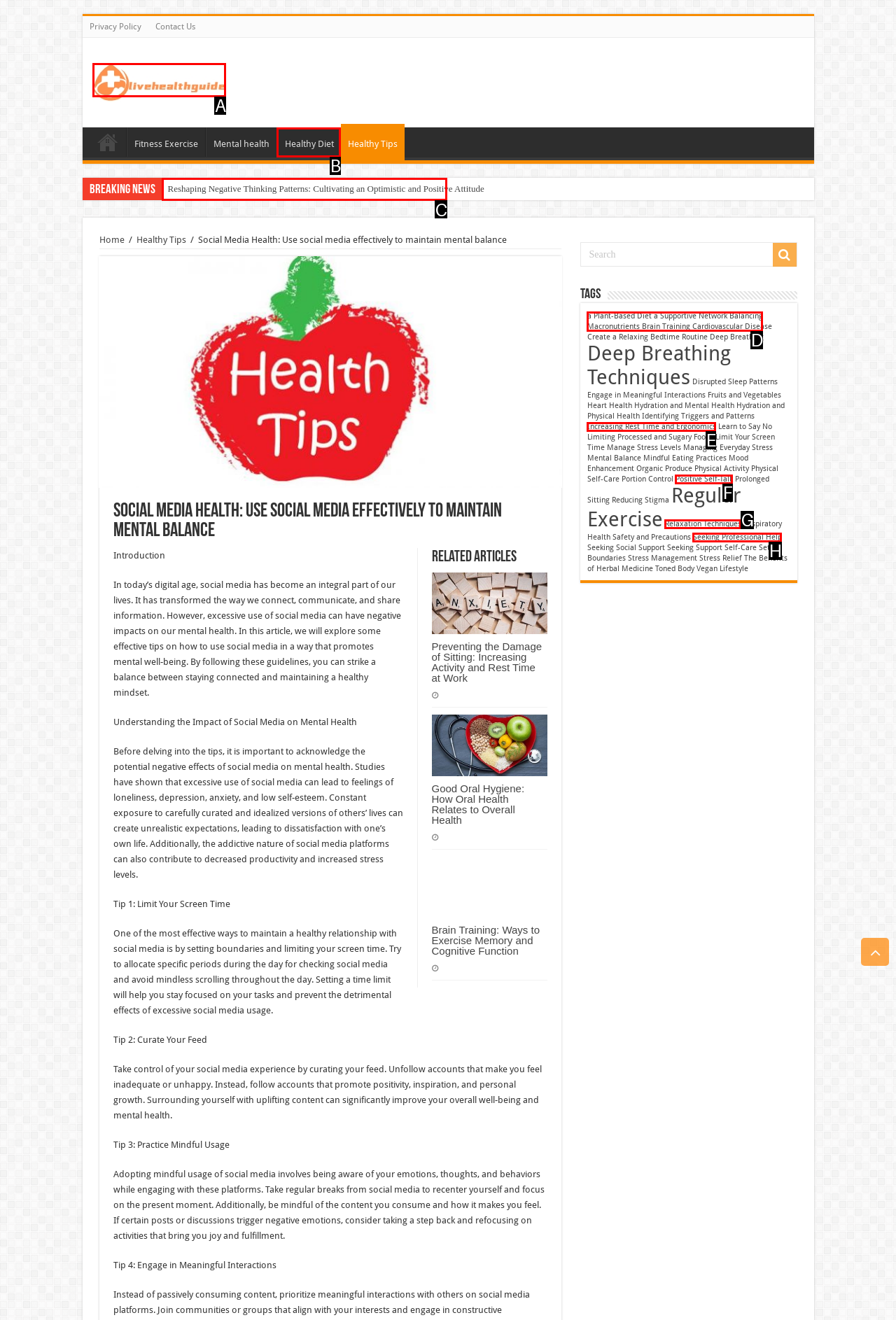Tell me which UI element to click to fulfill the given task: Read the article 'Stress and Mental Health: Understanding and Coping with Everyday Stress'. Respond with the letter of the correct option directly.

C